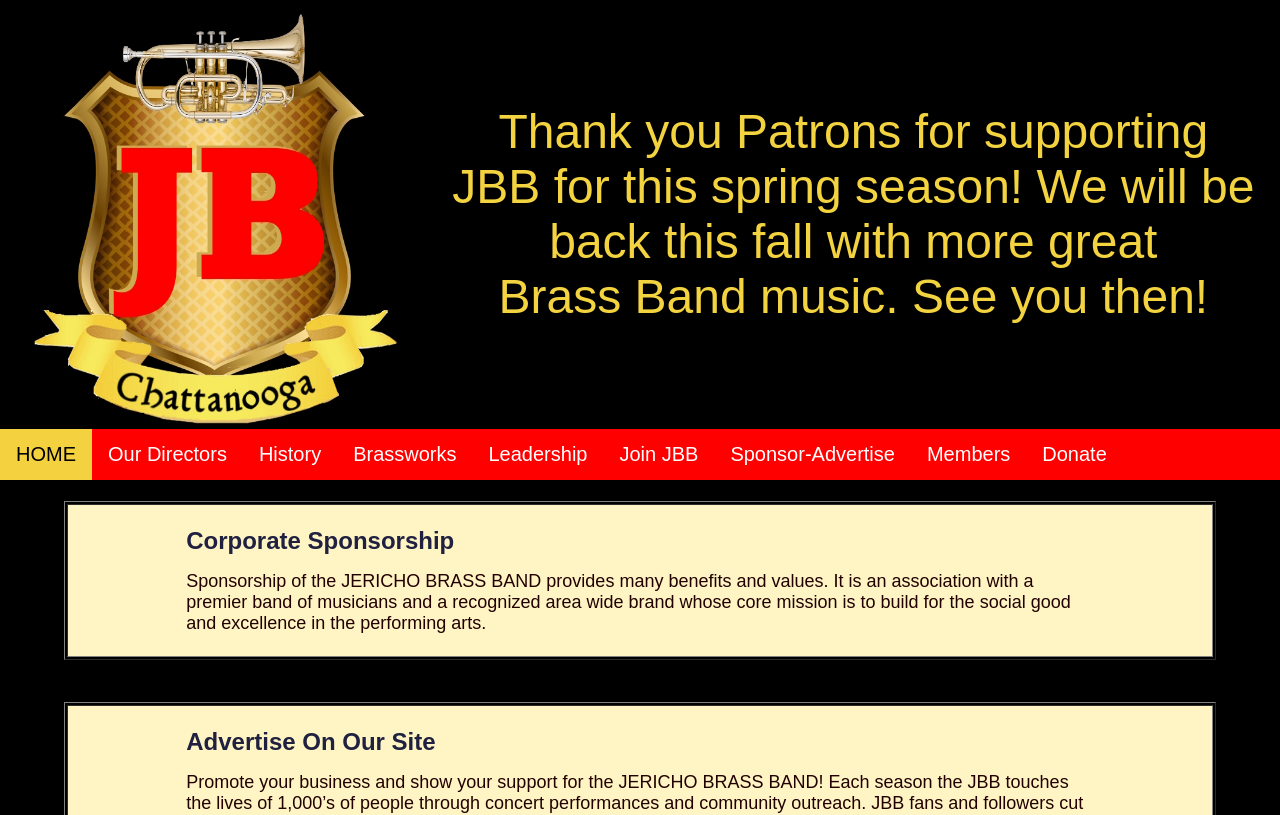Find the bounding box coordinates of the element you need to click on to perform this action: 'Learn about Our Directors'. The coordinates should be represented by four float values between 0 and 1, in the format [left, top, right, bottom].

[0.072, 0.526, 0.19, 0.589]